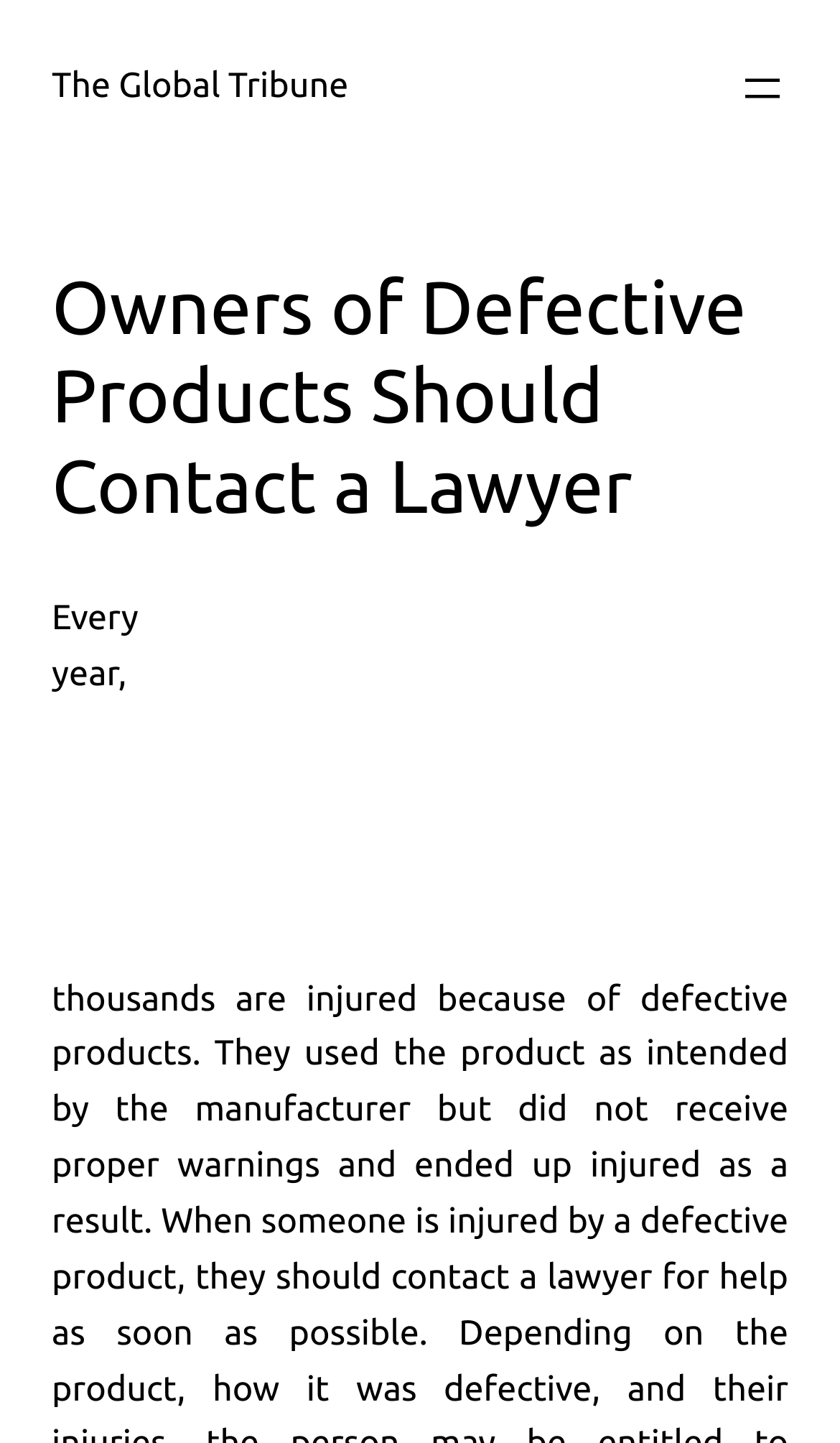Identify the main title of the webpage and generate its text content.

Owners of Defective Products Should Contact a Lawyer